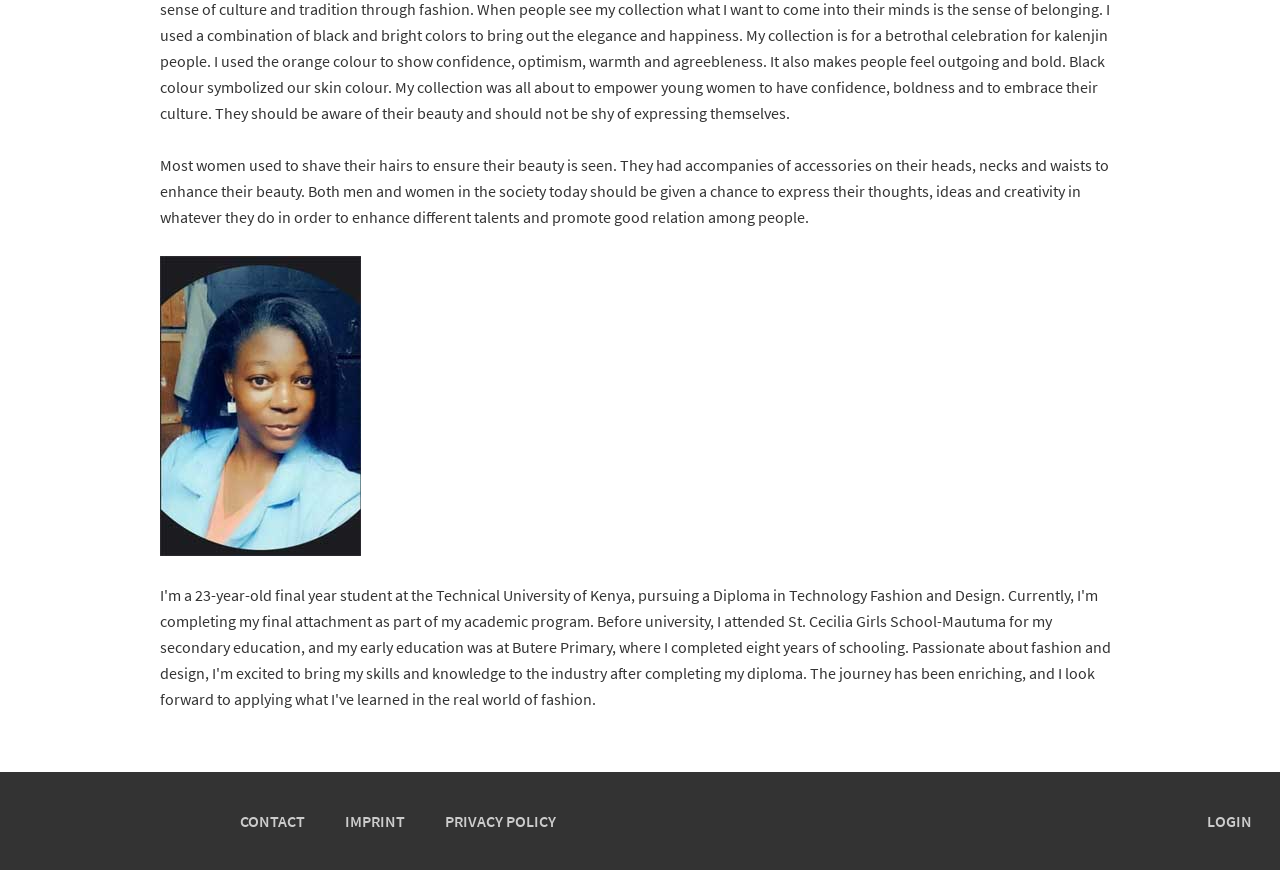Using the provided description: "Privacy Policy", find the bounding box coordinates of the corresponding UI element. The output should be four float numbers between 0 and 1, in the format [left, top, right, bottom].

[0.348, 0.927, 0.434, 0.959]